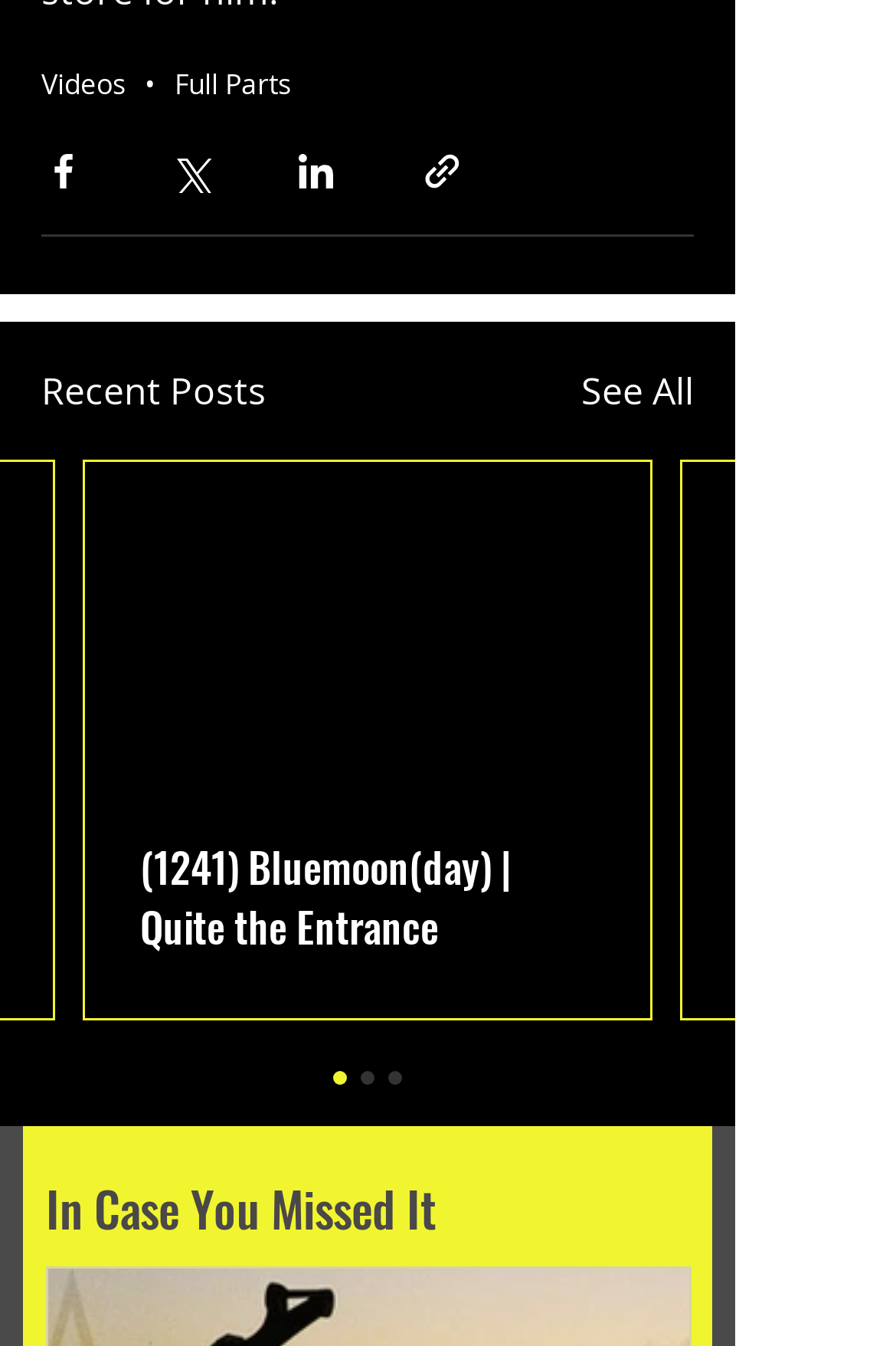What is the title of the second section?
Please answer the question with as much detail as possible using the screenshot.

I looked at the headings on the webpage and found that the second heading is 'Recent Posts', which is located above a list of articles.